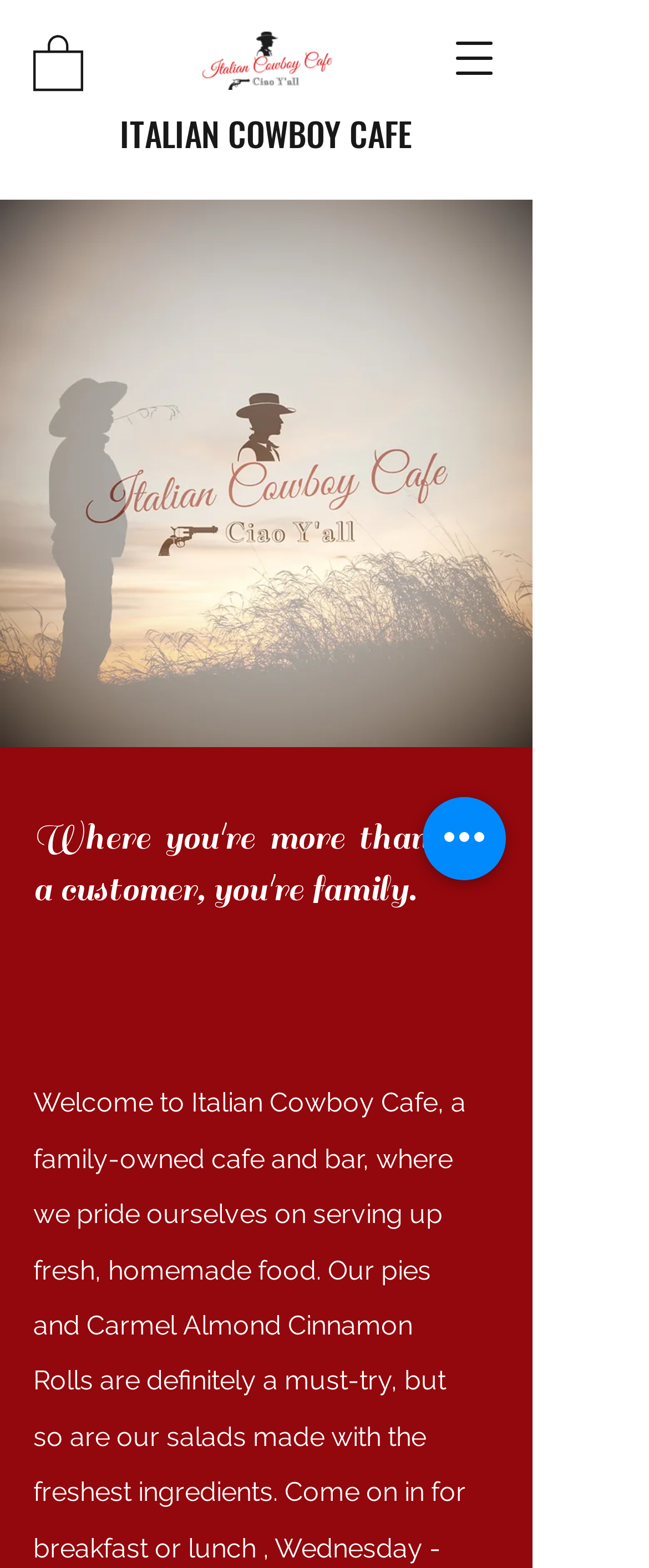Please give a short response to the question using one word or a phrase:
What is the image on the top of the webpage?

A logo